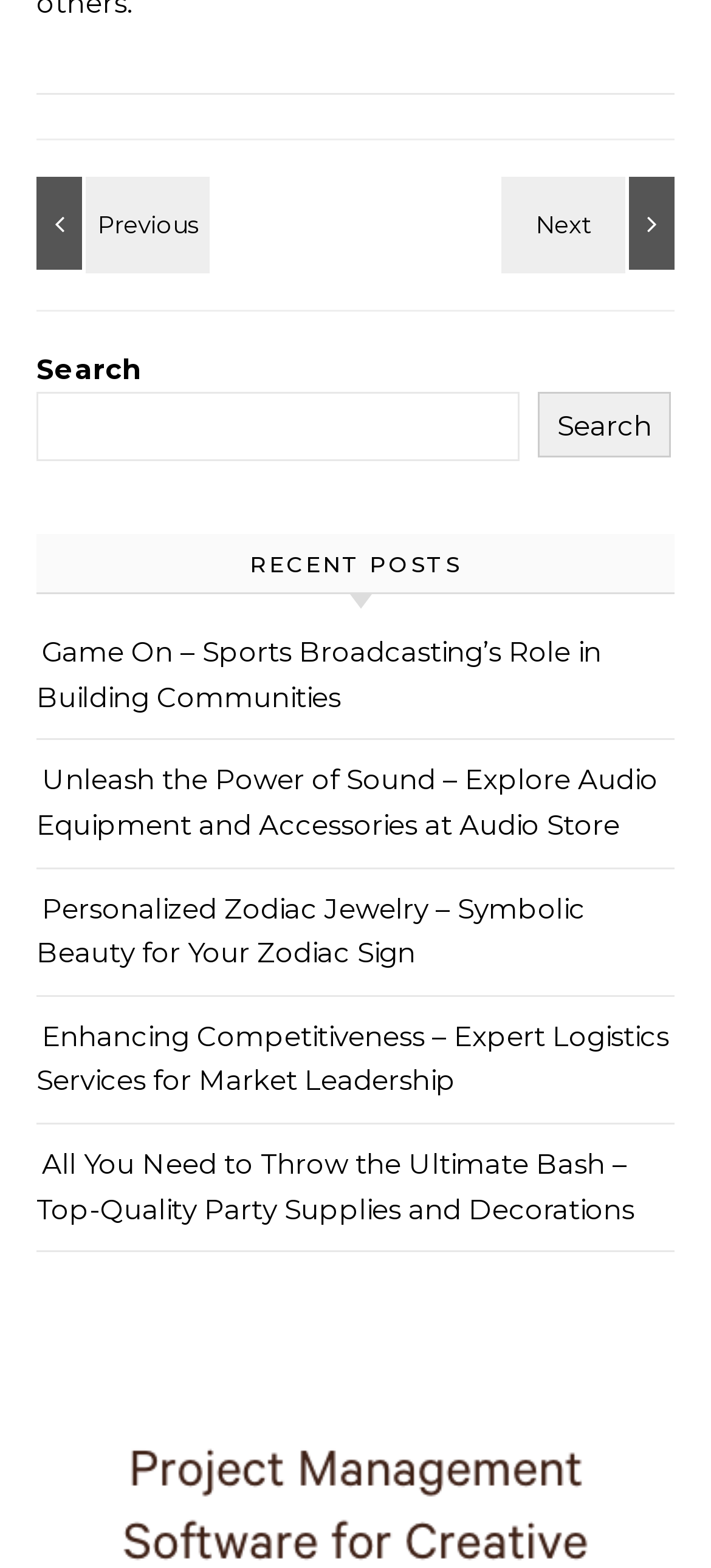Locate the bounding box coordinates of the clickable region to complete the following instruction: "Search for something."

[0.051, 0.25, 0.731, 0.294]